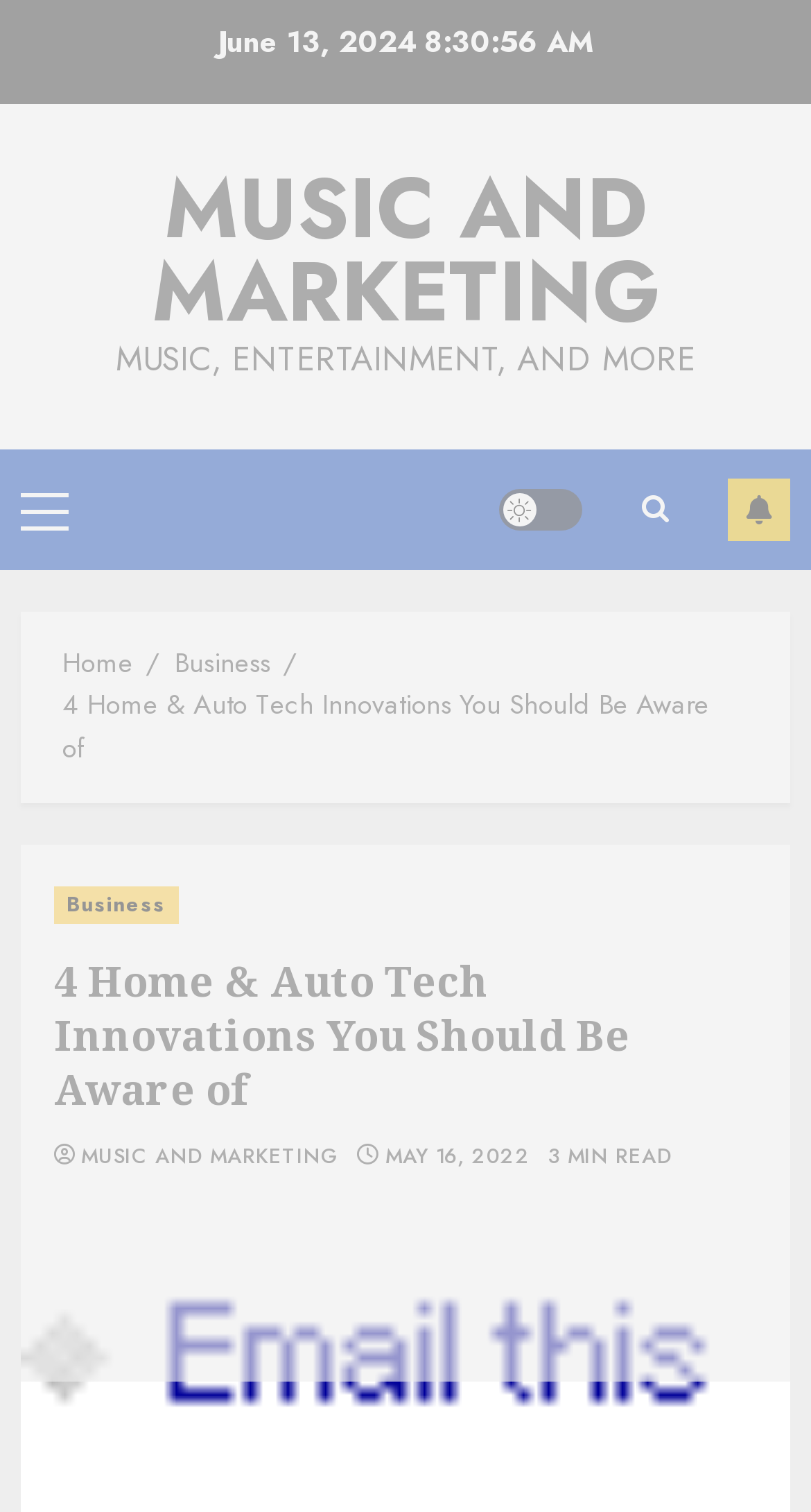Determine the bounding box for the described UI element: "Music and Marketing".

[0.187, 0.098, 0.813, 0.233]